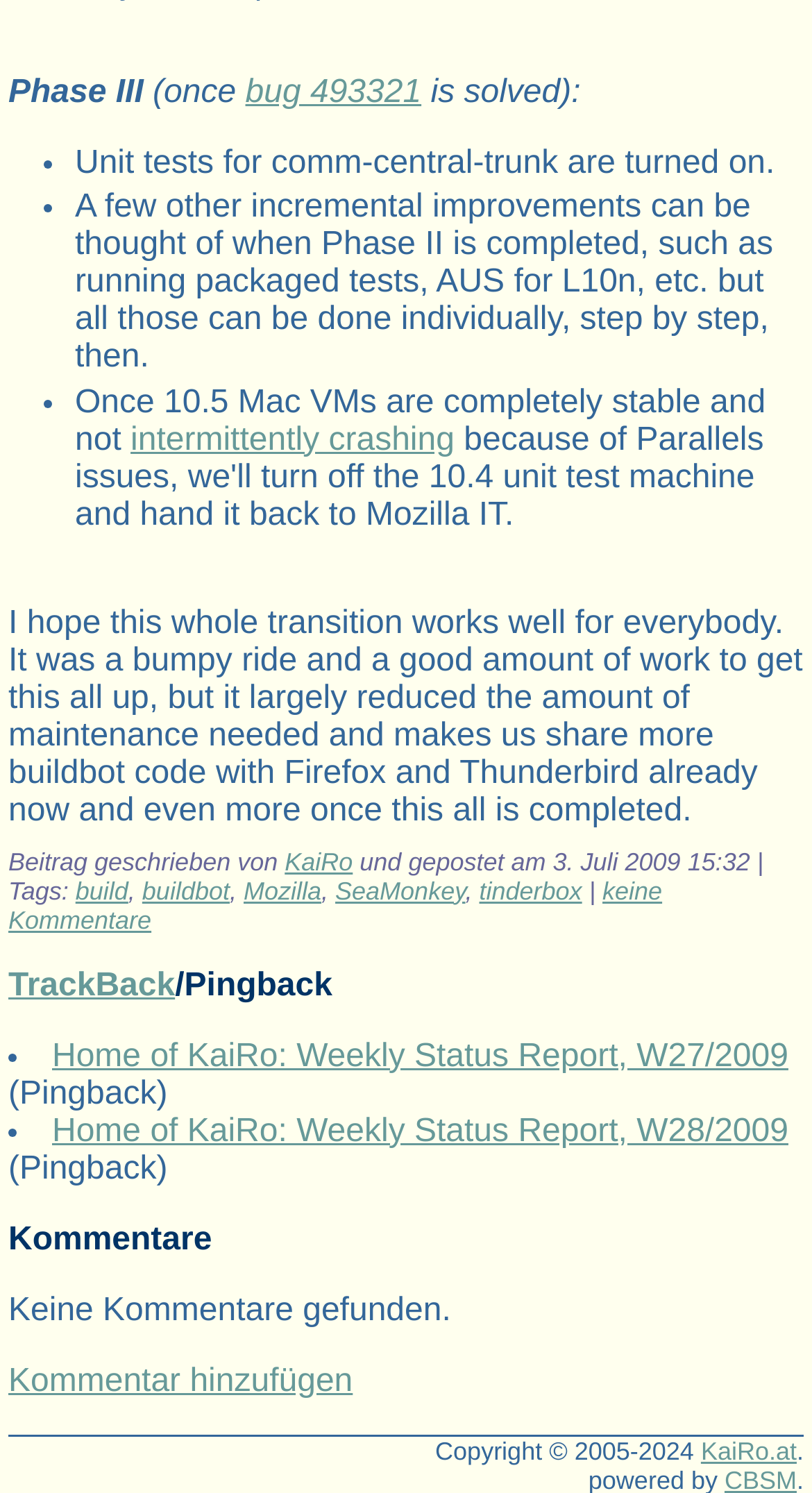Specify the bounding box coordinates of the area that needs to be clicked to achieve the following instruction: "visit 'KaiRo'".

[0.351, 0.567, 0.434, 0.587]